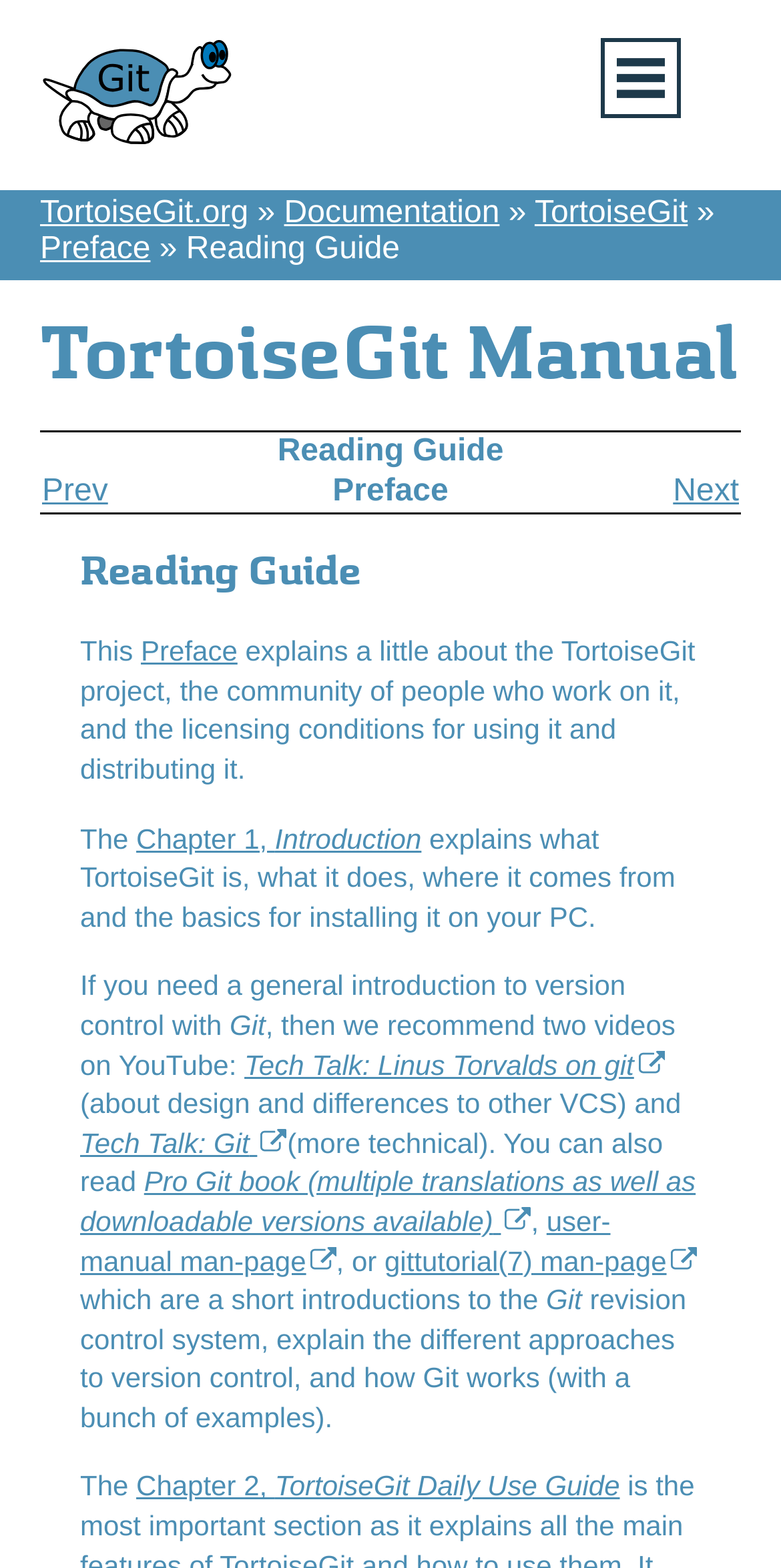Please identify the bounding box coordinates of the element on the webpage that should be clicked to follow this instruction: "Go to the Preface". The bounding box coordinates should be given as four float numbers between 0 and 1, formatted as [left, top, right, bottom].

[0.051, 0.144, 0.193, 0.177]